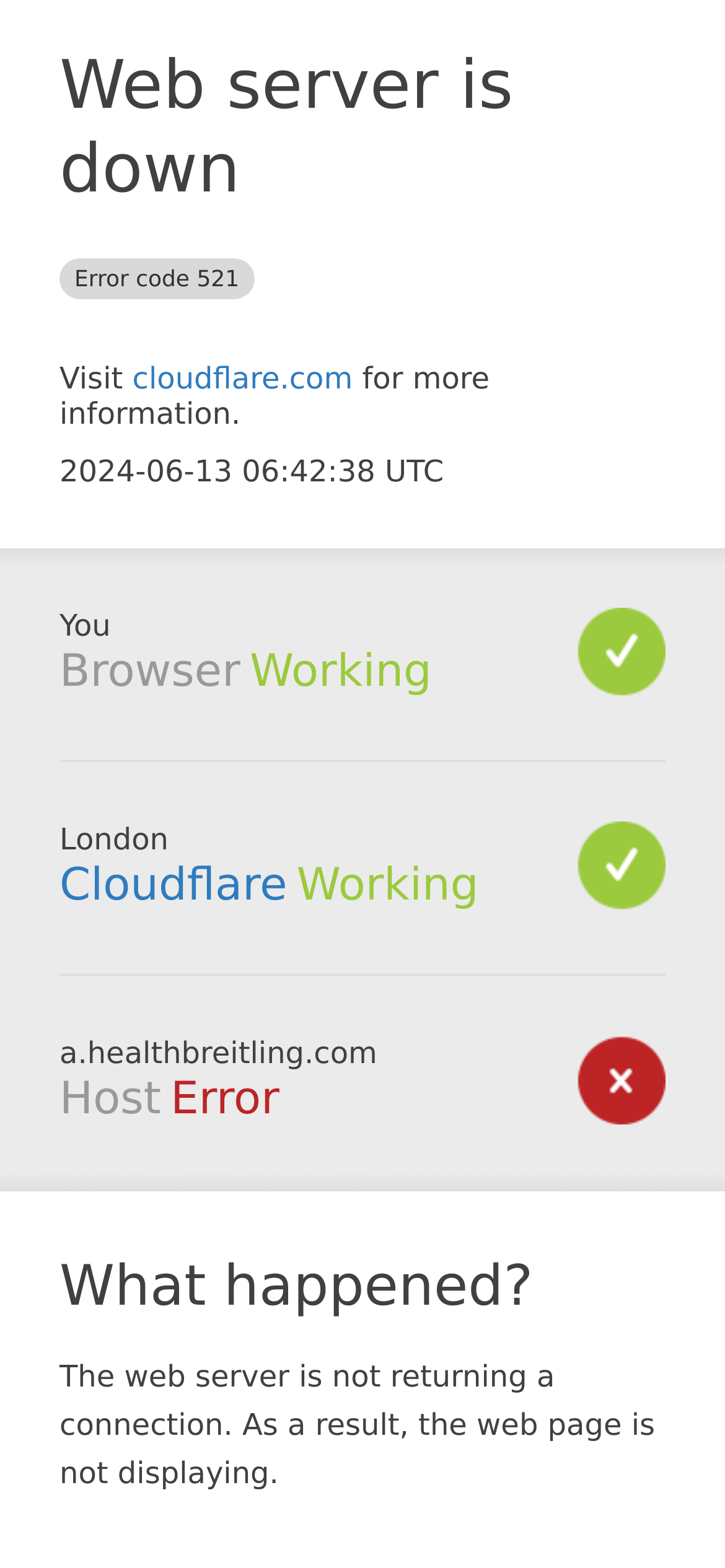Generate a comprehensive description of the webpage.

The webpage appears to be an error page, indicating that the web server is down. At the top, there is a heading that reads "Web server is down Error code 521". Below this heading, there is a link to "cloudflare.com" with a brief description "Visit" and additional text "for more information." The current date and time, "2024-06-13 06:42:38 UTC", is displayed below.

On the left side of the page, there are several sections with headings, including "Browser", "Cloudflare", and "Host". The "Browser" section has a status of "Working" in the city of "London". The "Cloudflare" section also has a status of "Working" and includes a link to "Cloudflare". The "Host" section, however, has a status of "Error".

At the bottom of the page, there is a heading "What happened?" followed by a detailed explanation of the error, stating that "The web server is not returning a connection. As a result, the web page is not displaying."